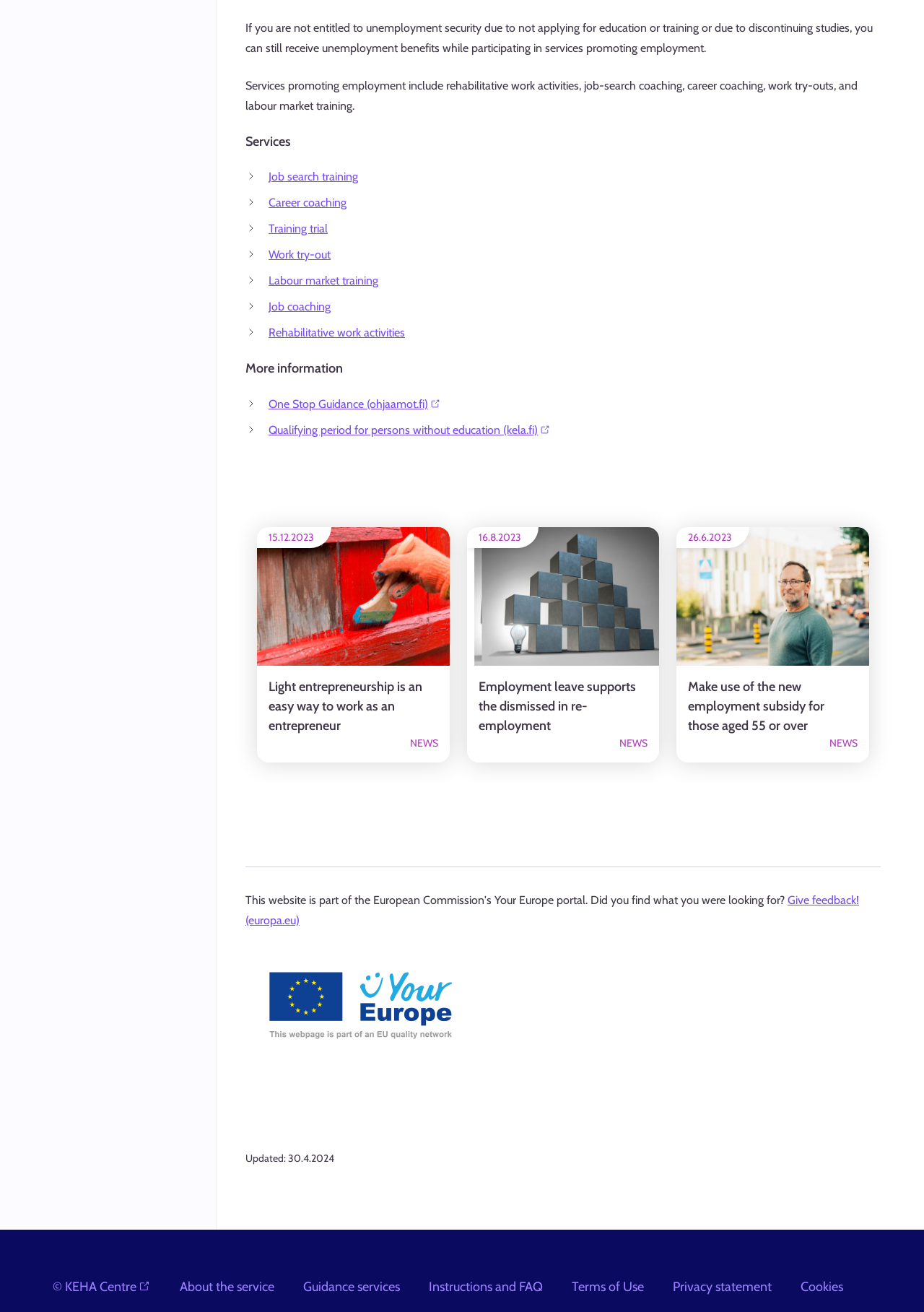What services promote employment?
Answer the question with just one word or phrase using the image.

Rehabilitative work activities, job-search coaching, career coaching, work try-outs, and labour market training.